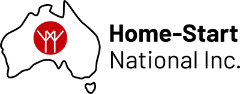How many figures are in the stylized graphic?
Please respond to the question thoroughly and include all relevant details.

The stylized graphic in the logo, which represents support and connection, depicts three figures encircled at the top.